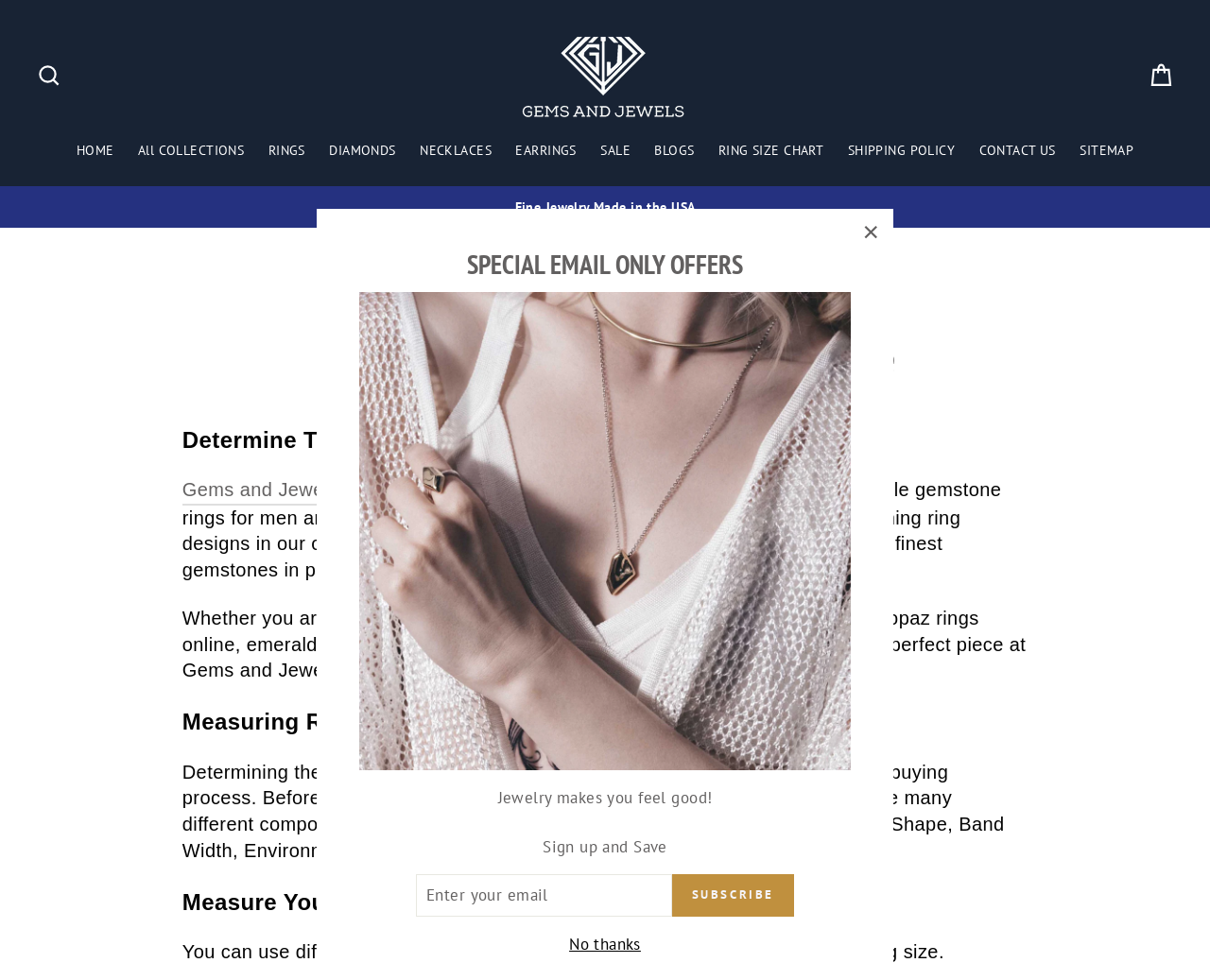Pinpoint the bounding box coordinates of the clickable element needed to complete the instruction: "Subscribe to special email offers". The coordinates should be provided as four float numbers between 0 and 1: [left, top, right, bottom].

[0.555, 0.892, 0.656, 0.935]